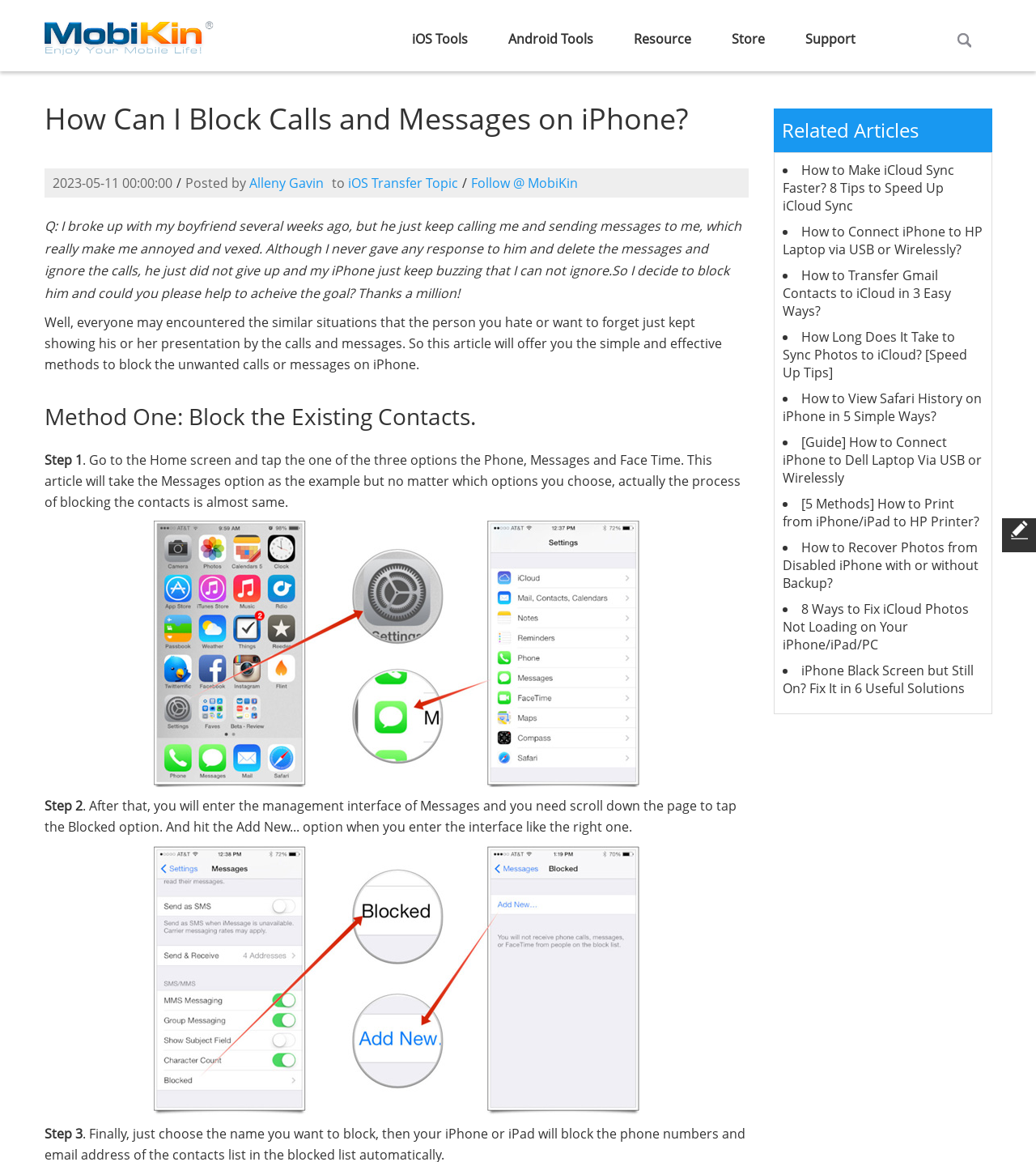Predict the bounding box of the UI element based on the description: "Follow @ MobiKin". The coordinates should be four float numbers between 0 and 1, formatted as [left, top, right, bottom].

[0.455, 0.15, 0.558, 0.165]